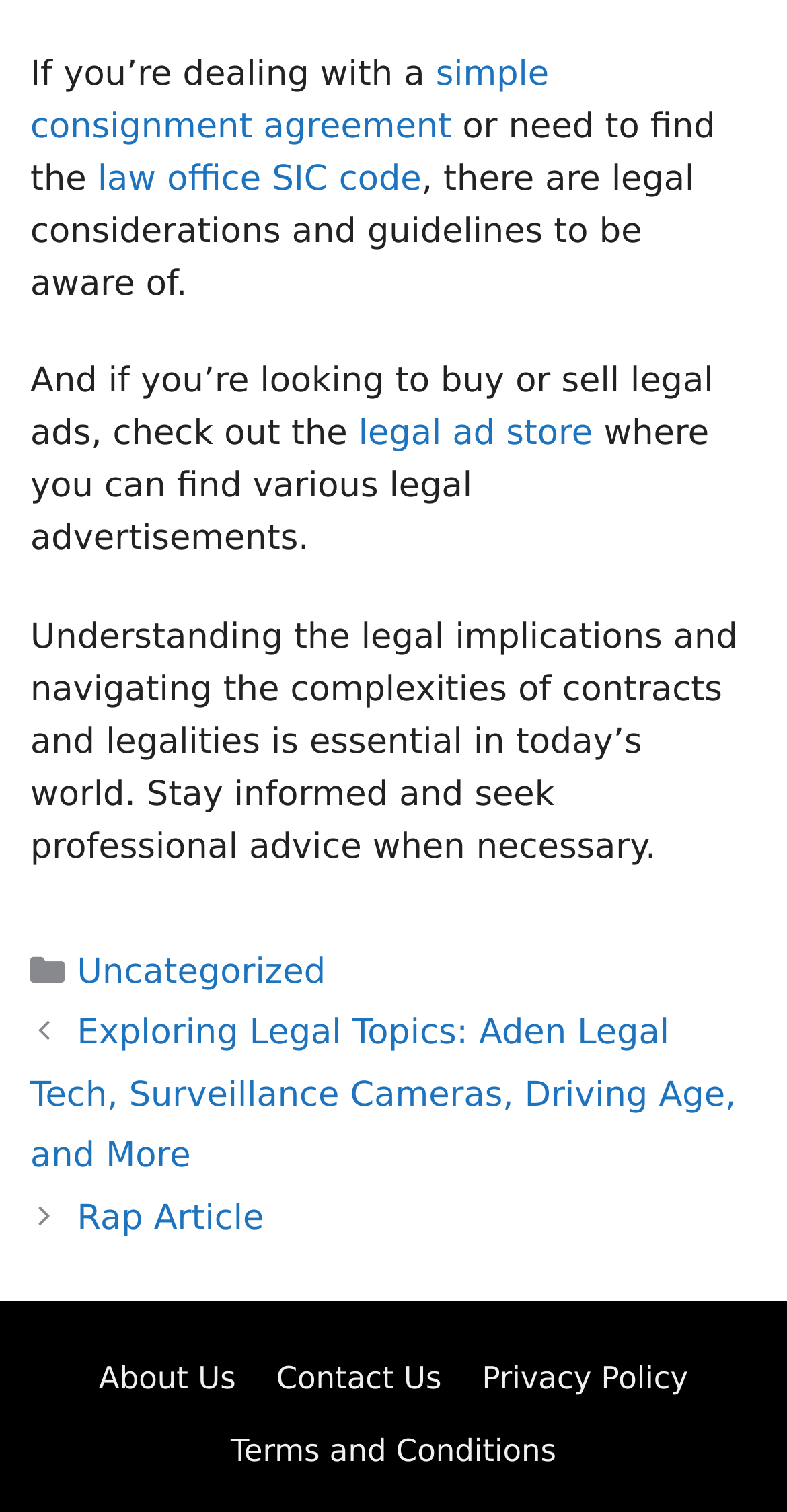Pinpoint the bounding box coordinates for the area that should be clicked to perform the following instruction: "read about Exploring Legal Topics".

[0.038, 0.67, 0.935, 0.778]